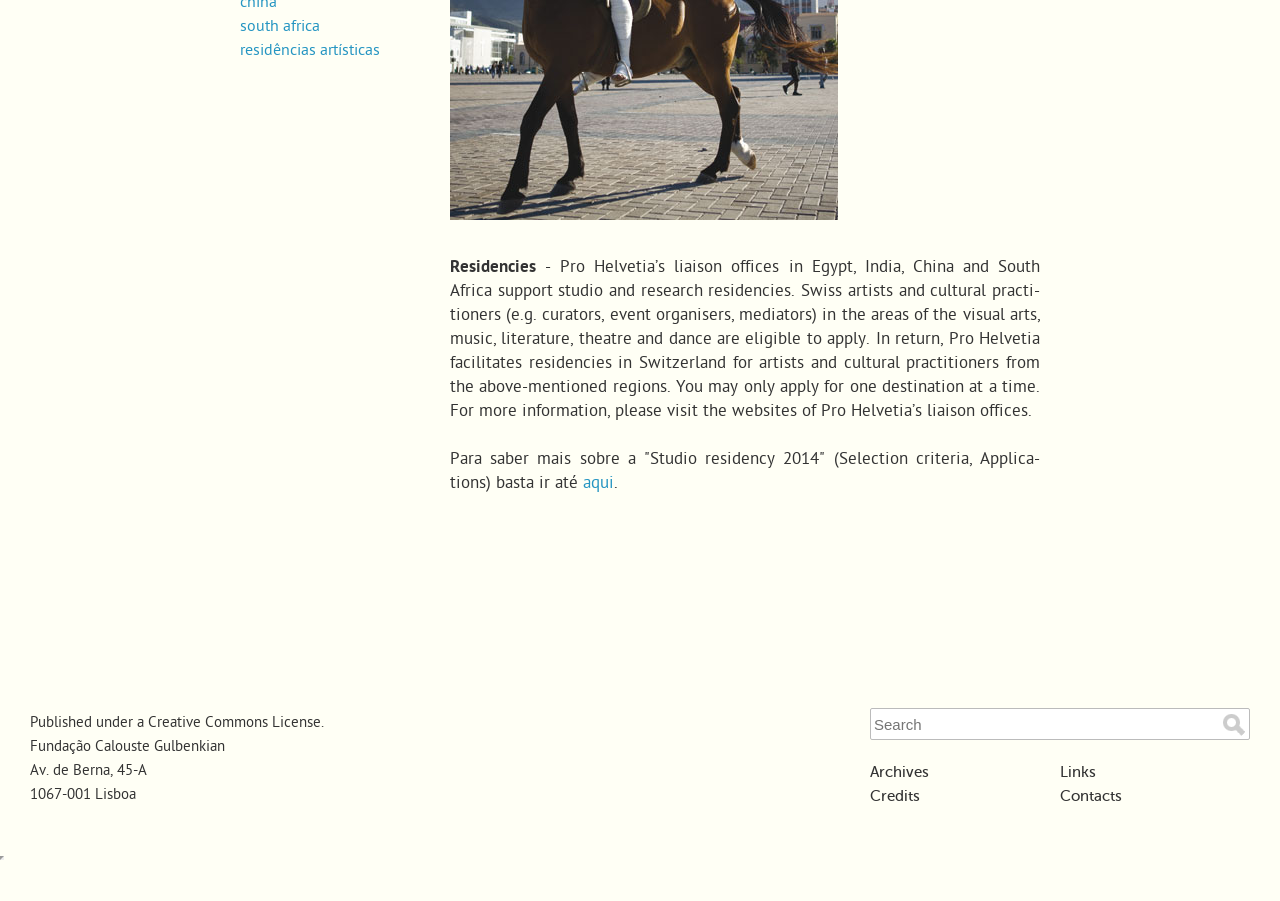Find the bounding box coordinates of the element to click in order to complete this instruction: "click on 'residências artísticas'". The bounding box coordinates must be four float numbers between 0 and 1, denoted as [left, top, right, bottom].

[0.187, 0.044, 0.32, 0.071]